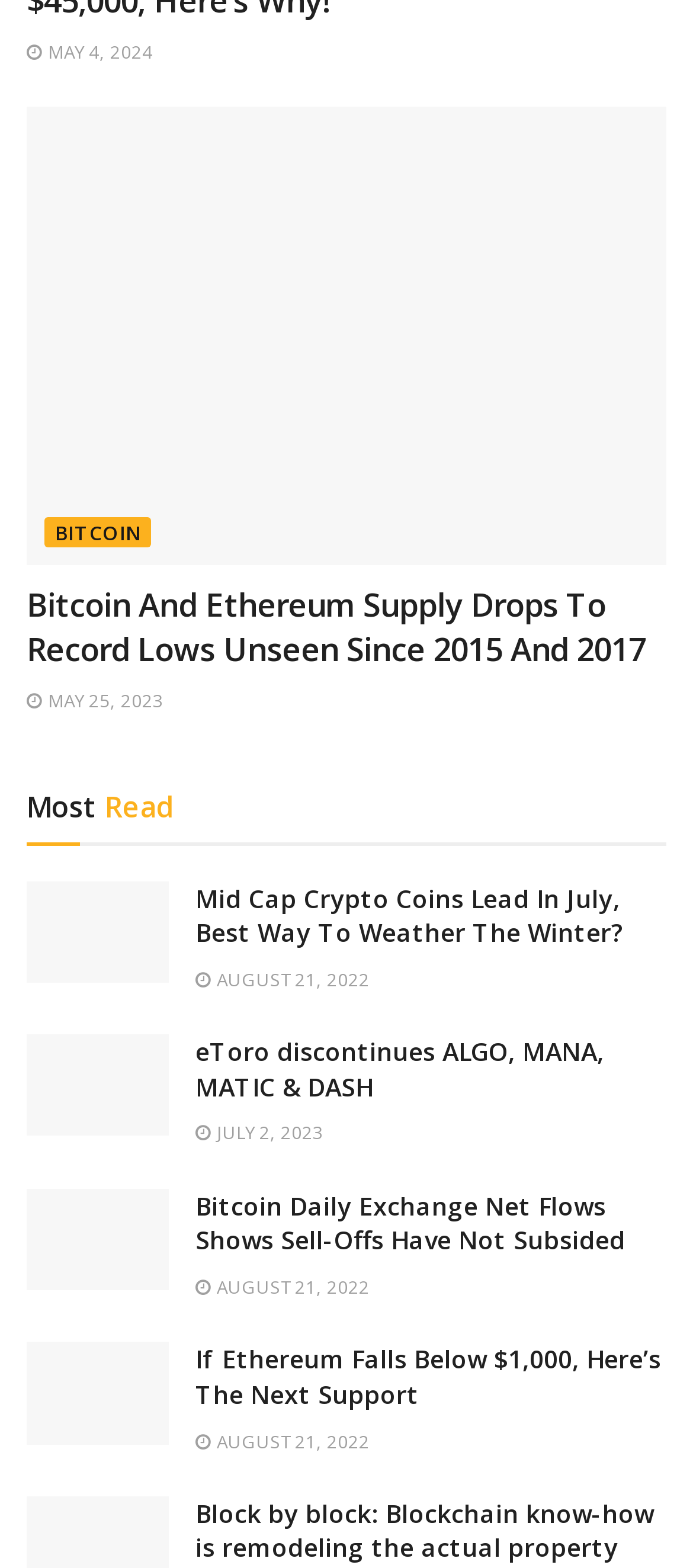Determine the bounding box coordinates of the target area to click to execute the following instruction: "Check the Bitcoin Daily Exchange Net Flows."

[0.038, 0.758, 0.244, 0.823]